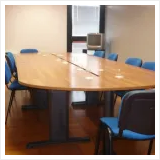Detail everything you observe in the image.

This image showcases a meeting room designed for business use, featuring a large, oval wooden table surrounded by blue chairs. The room is well-lit, with natural light streaming in through a window, and has a clean, professional ambiance. A small television or monitor can be seen in the background, likely for presentations or video conferencing. This space is part of a flexible offering in Italy where clients can rent meeting rooms for various purposes, including team meetings, training sessions, and presentations. The overall setup is conducive to productive discussions and collaborative work, making it an ideal choice for business professionals.